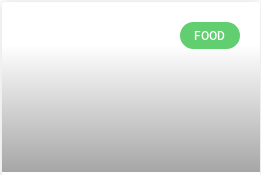Analyze the image and provide a detailed caption.

The image features a button labeled "FOOD" in a vibrant green color, contrasting against a gradient background that transitions from white at the top to gray at the bottom. This button likely serves as a navigational element on a webpage focused on culinary topics, highlighting a section dedicated to food-related content. The prominence of the button suggests its role in guiding users to explore articles, recipes, or features related to culinary delights, indicating a broader theme of the website centered around lifestyle and gastronomic experiences. The clean design of the button enhances its visibility and attracts attention, making it an essential part of the user interface.